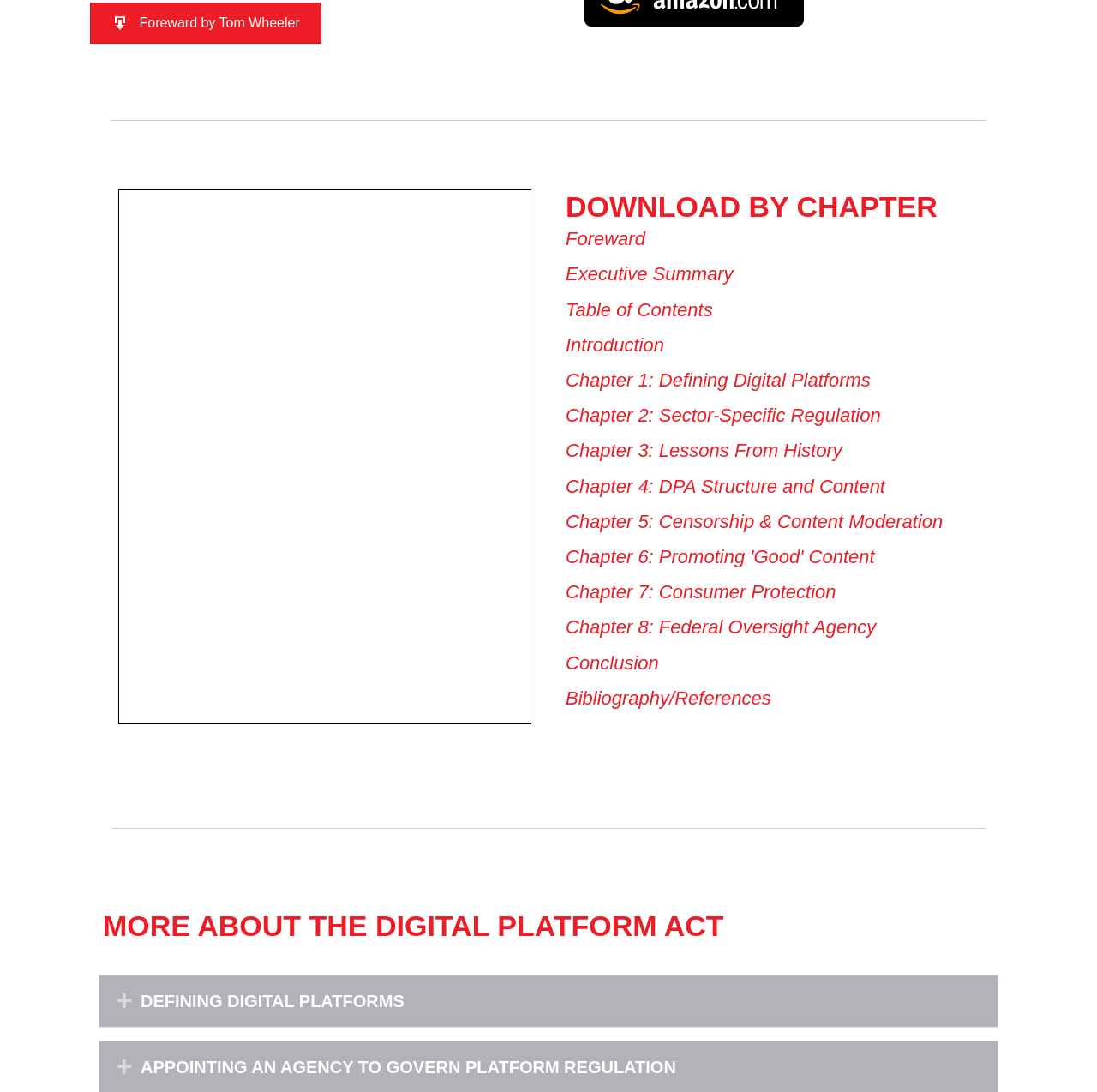Kindly determine the bounding box coordinates for the area that needs to be clicked to execute this instruction: "Expand defining digital platforms".

[0.091, 0.893, 0.909, 0.94]